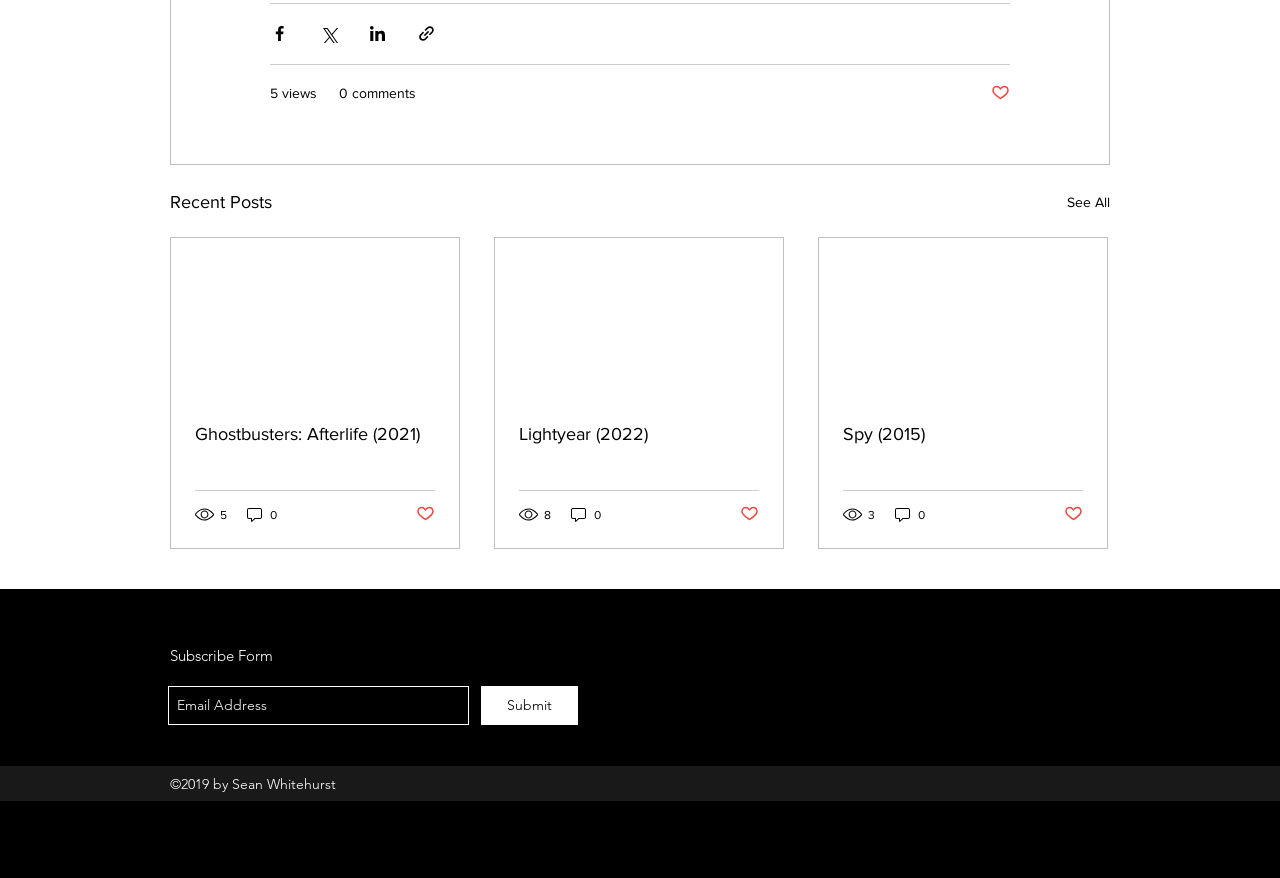Determine the bounding box coordinates of the clickable region to carry out the instruction: "View 'Recent updates & releases'".

None